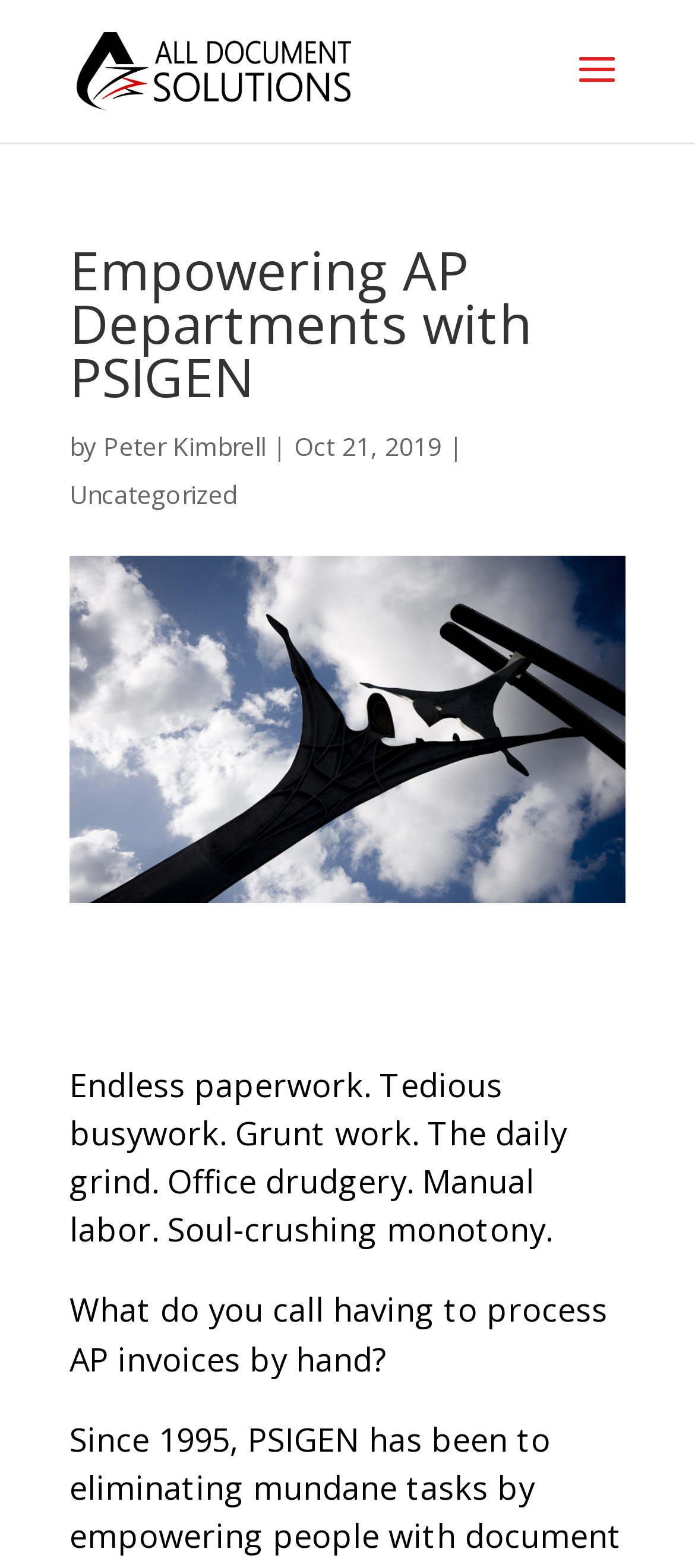When was the article published?
Please answer the question with a detailed and comprehensive explanation.

The publication date of the article is mentioned below the main heading, which is 'Oct 21, 2019'. This information is located next to the author's name.